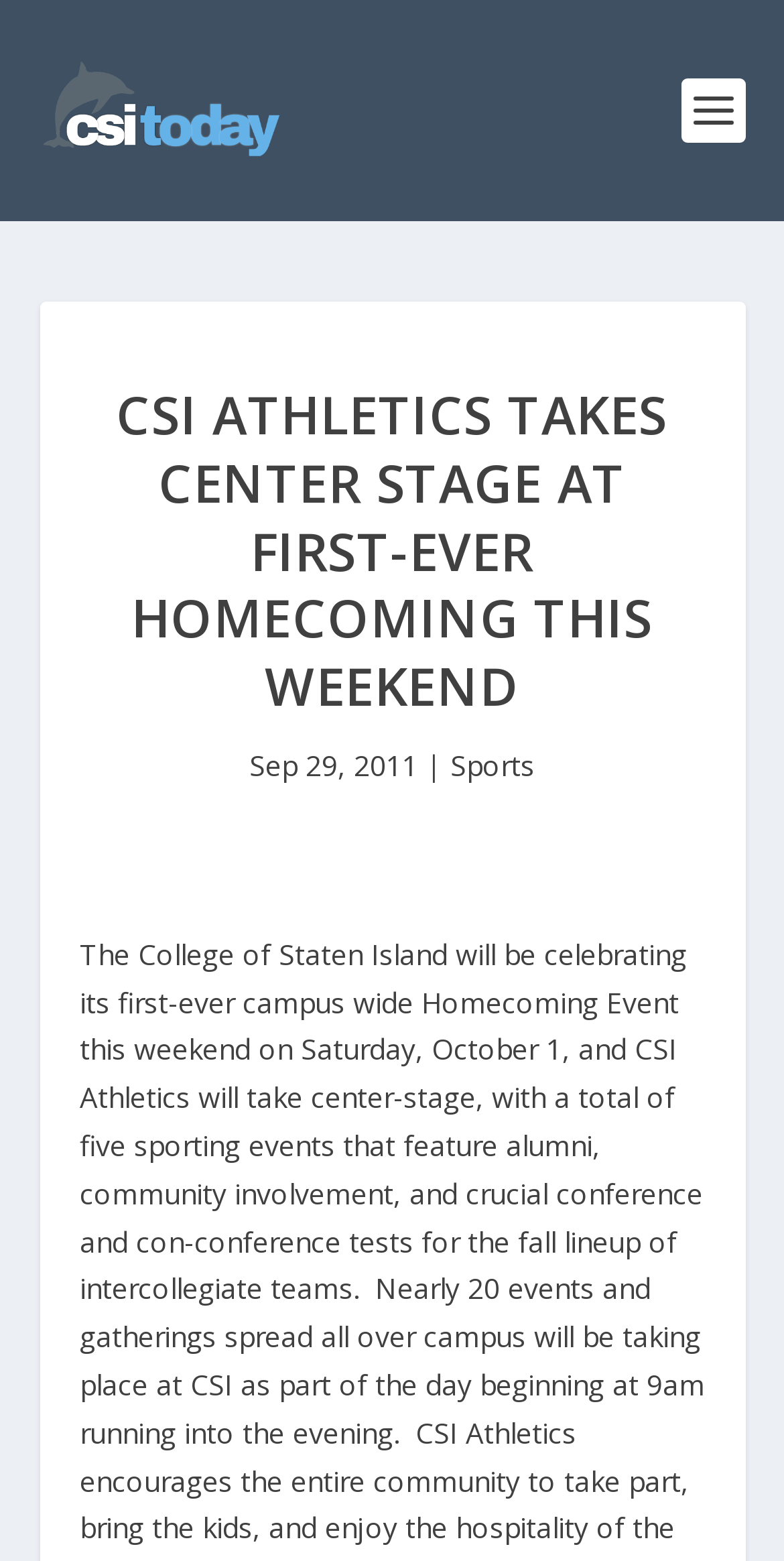Locate the bounding box of the UI element described by: "Sports" in the given webpage screenshot.

[0.574, 0.478, 0.682, 0.502]